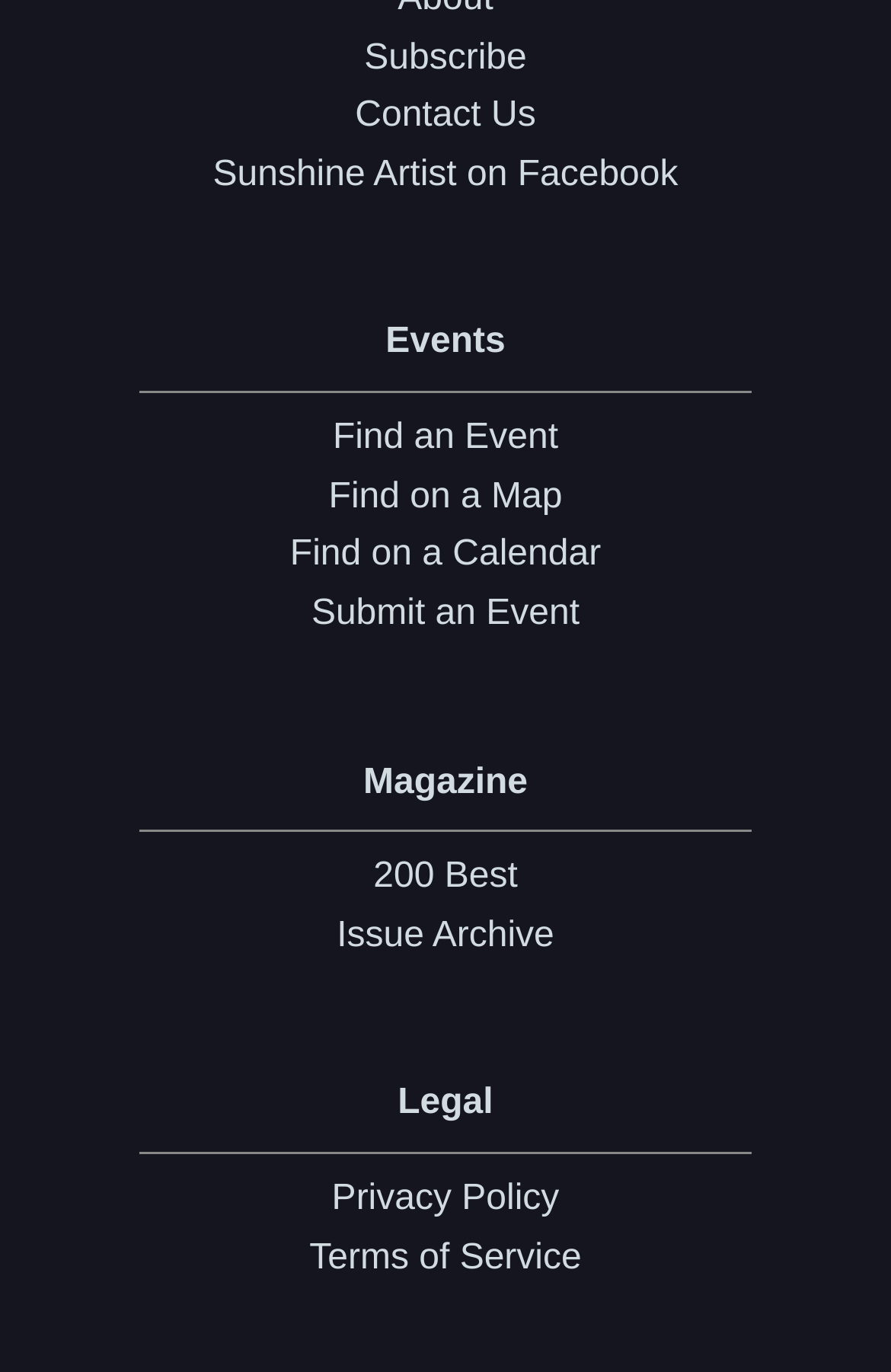Please identify the coordinates of the bounding box for the clickable region that will accomplish this instruction: "Submit an event".

[0.041, 0.426, 0.959, 0.469]